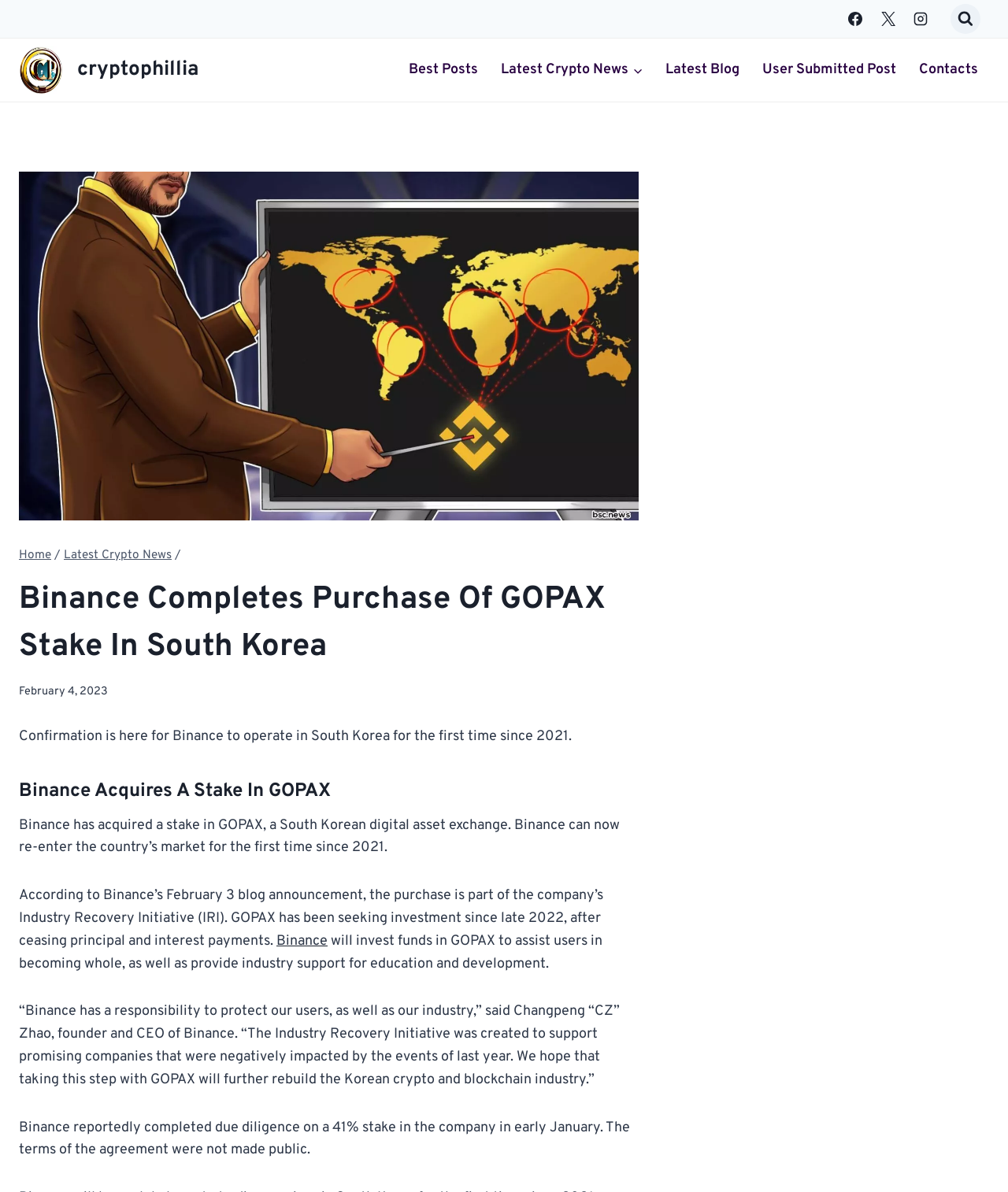Find the bounding box coordinates of the element you need to click on to perform this action: 'Read latest crypto news'. The coordinates should be represented by four float values between 0 and 1, in the format [left, top, right, bottom].

[0.486, 0.045, 0.649, 0.072]